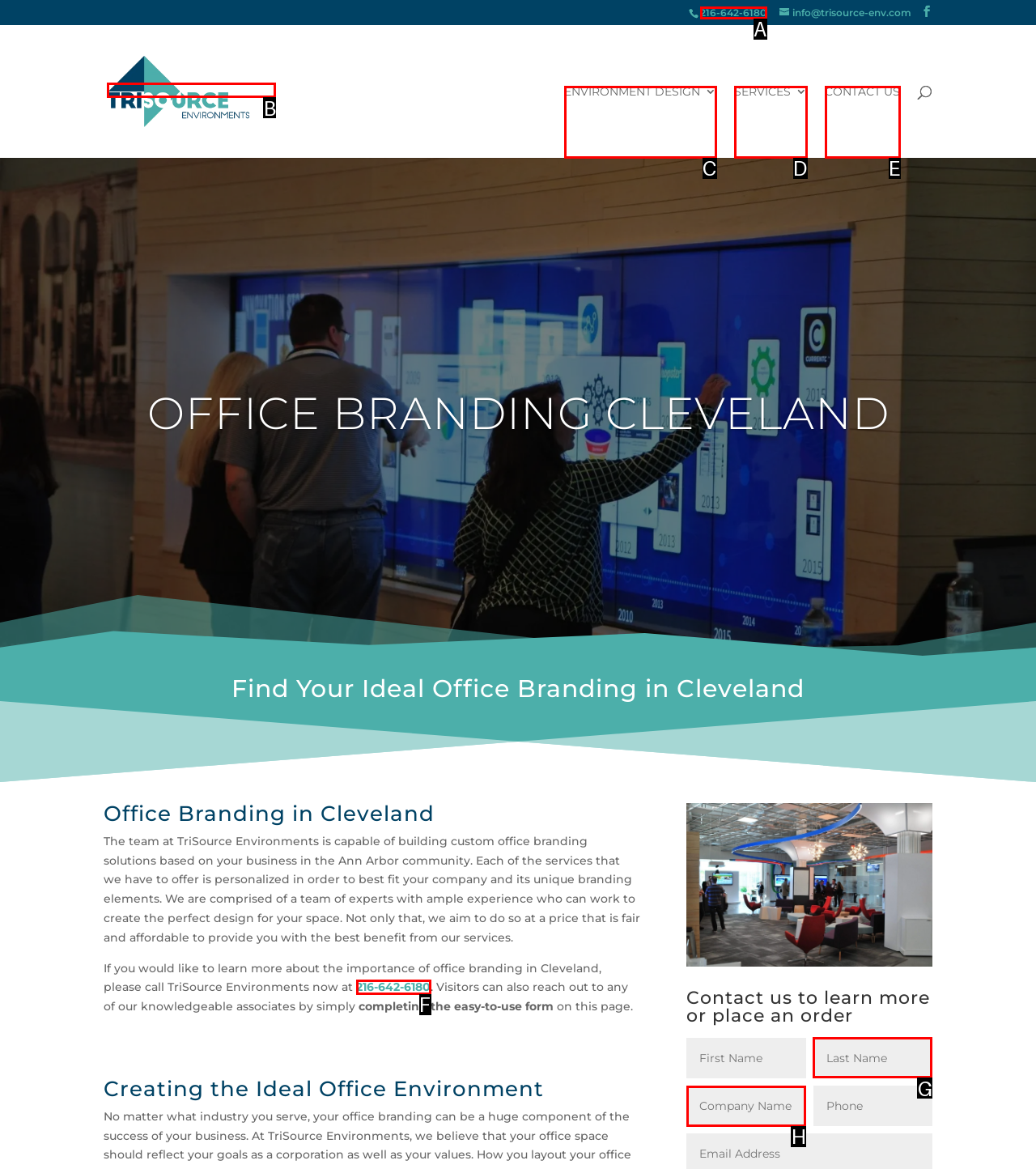Determine the letter of the UI element that you need to click to perform the task: Call the office for more information.
Provide your answer with the appropriate option's letter.

A